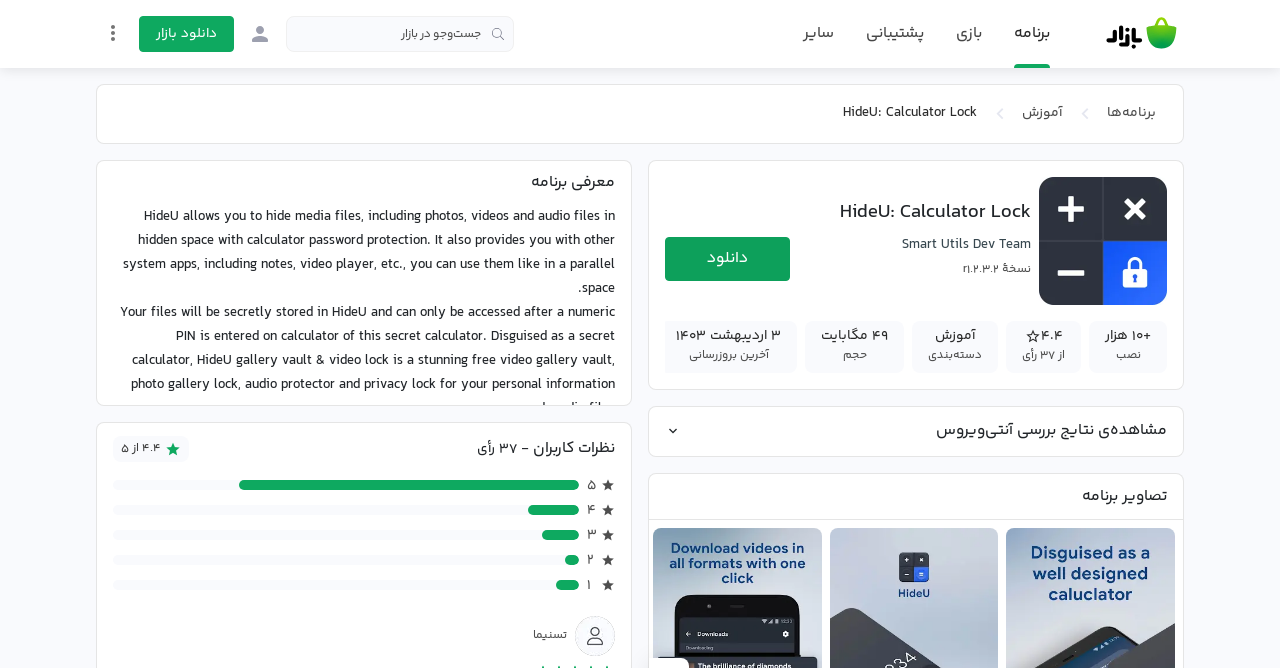By analyzing the image, answer the following question with a detailed response: What is the name of the app?

The name of the app can be found in the heading element with the text 'HideU: Calculator Lock'.